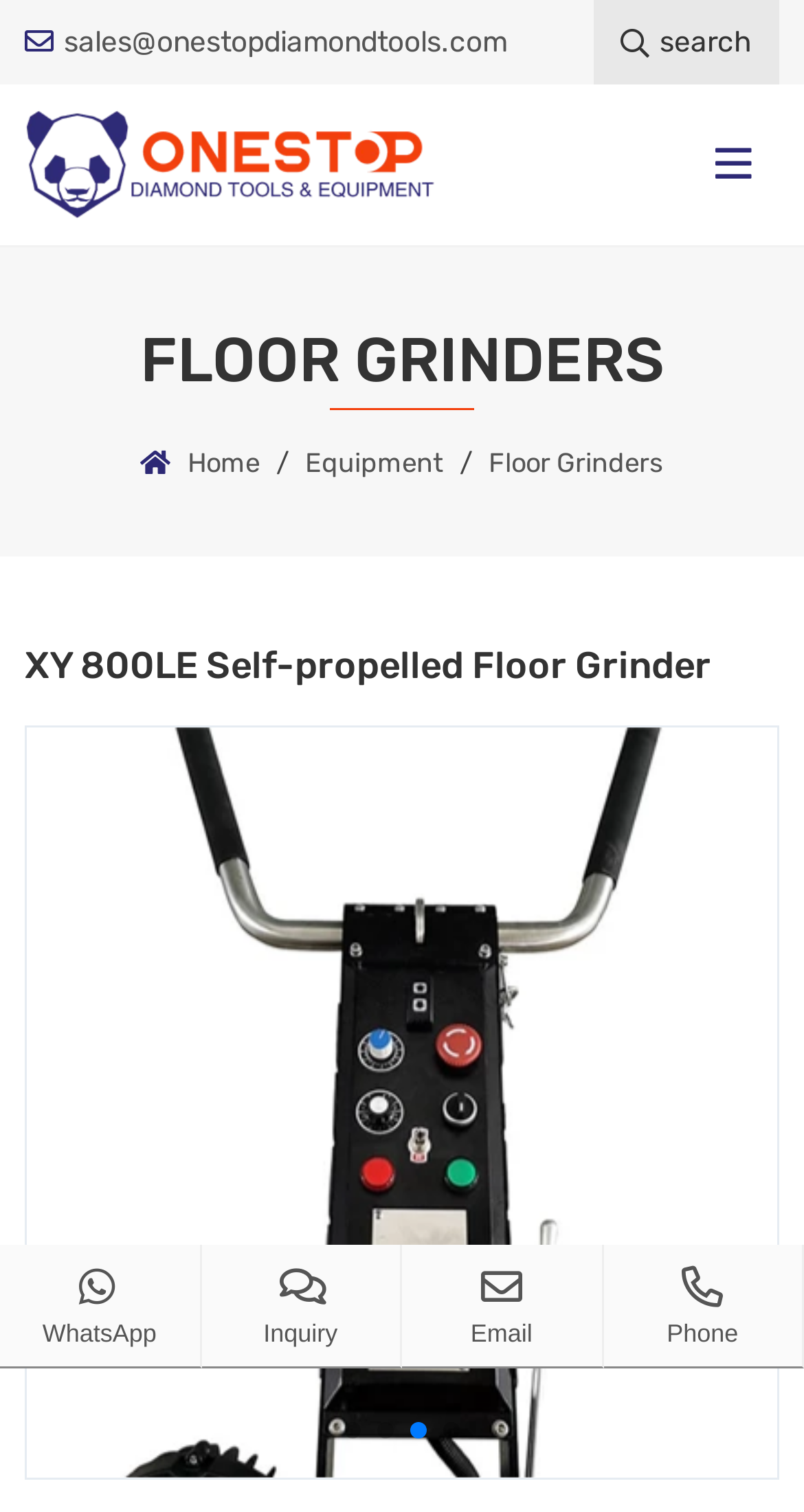Determine the bounding box coordinates for the region that must be clicked to execute the following instruction: "search".

[0.738, 0.0, 0.969, 0.056]